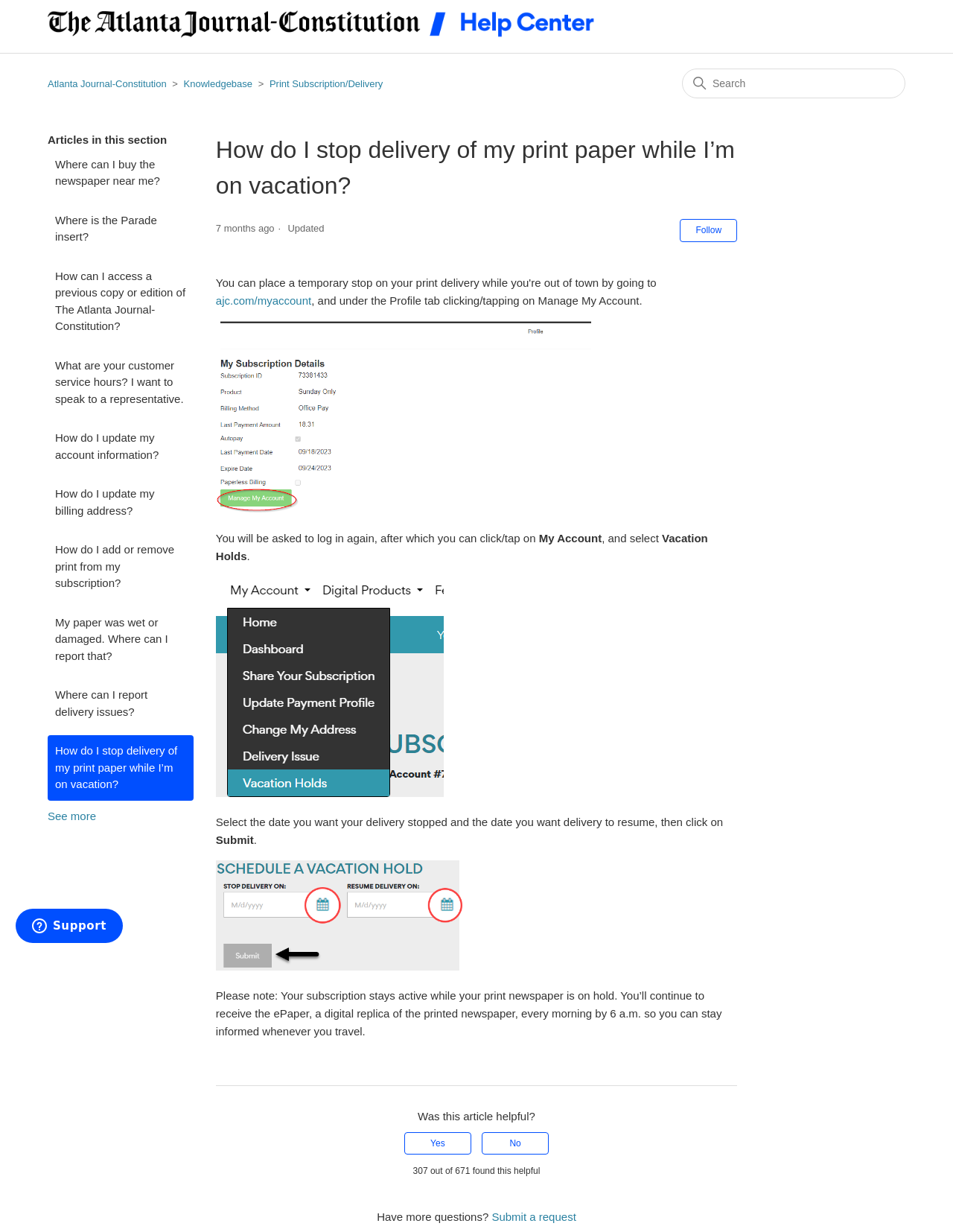Please find the bounding box coordinates for the clickable element needed to perform this instruction: "Search for something".

[0.716, 0.056, 0.95, 0.08]